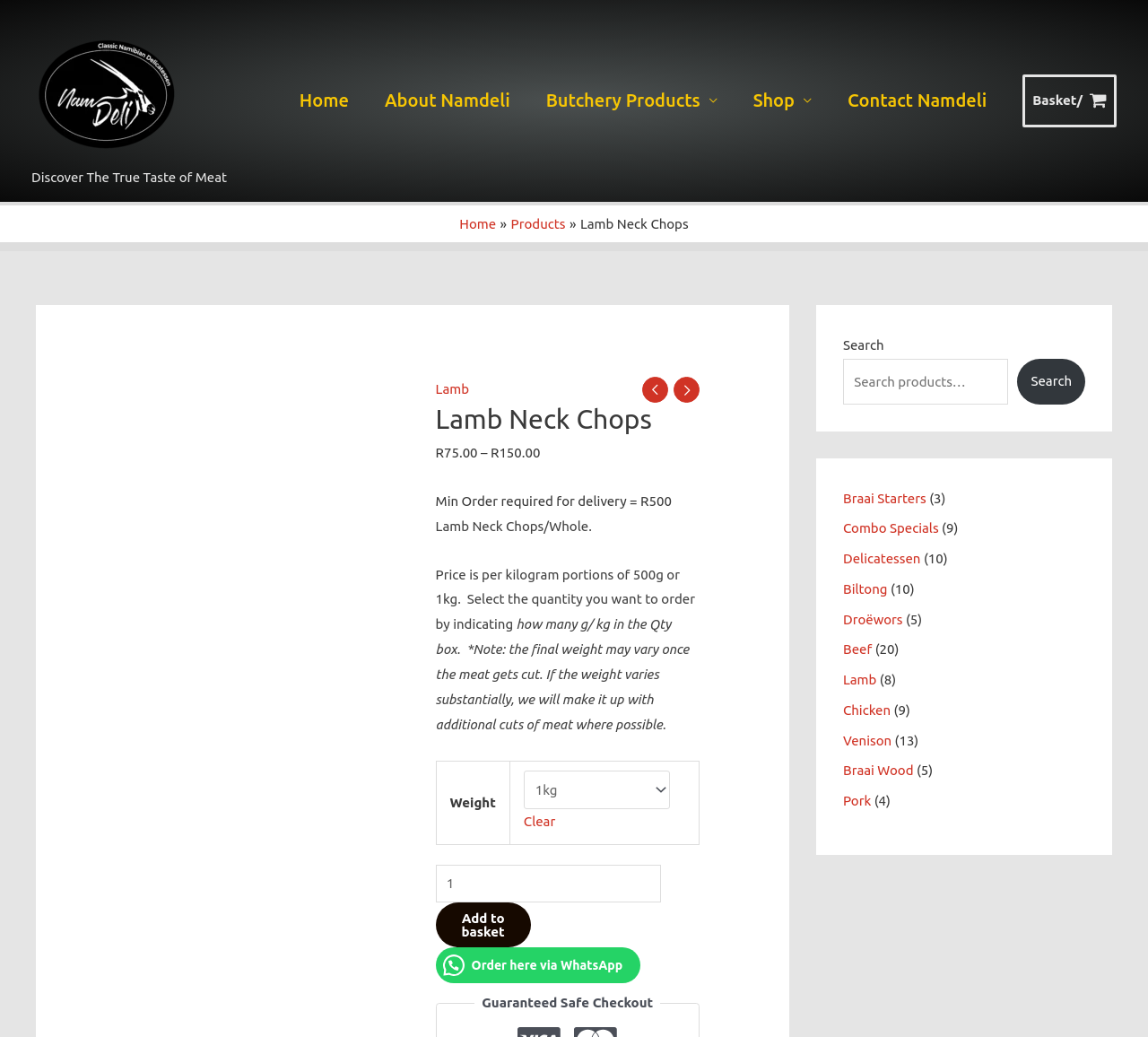Use the details in the image to answer the question thoroughly: 
How can I order the Lamb Neck Chops?

I found the answer by looking at the options provided on the webpage, which suggests that I can either order the Lamb Neck Chops via WhatsApp or add it to my basket and proceed to checkout.